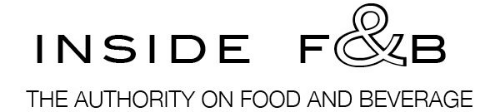Elaborate on the details you observe in the image.

The image features the logo of "Inside F&B," prominently displaying the brand name in bold, modern font. The letters "F&B" are highlighted with an ampersand, symbolizing the fusion of food and beverage expertise. Beneath the primary title is the tagline "THE AUTHORITY ON FOOD AND BEVERAGE," emphasizing the publication's role as a trusted source of information and insights within the food and beverage industry. This branding reflects a commitment to quality and credibility, inviting readers to explore a wealth of content related to culinary trends, innovations, and industry news.